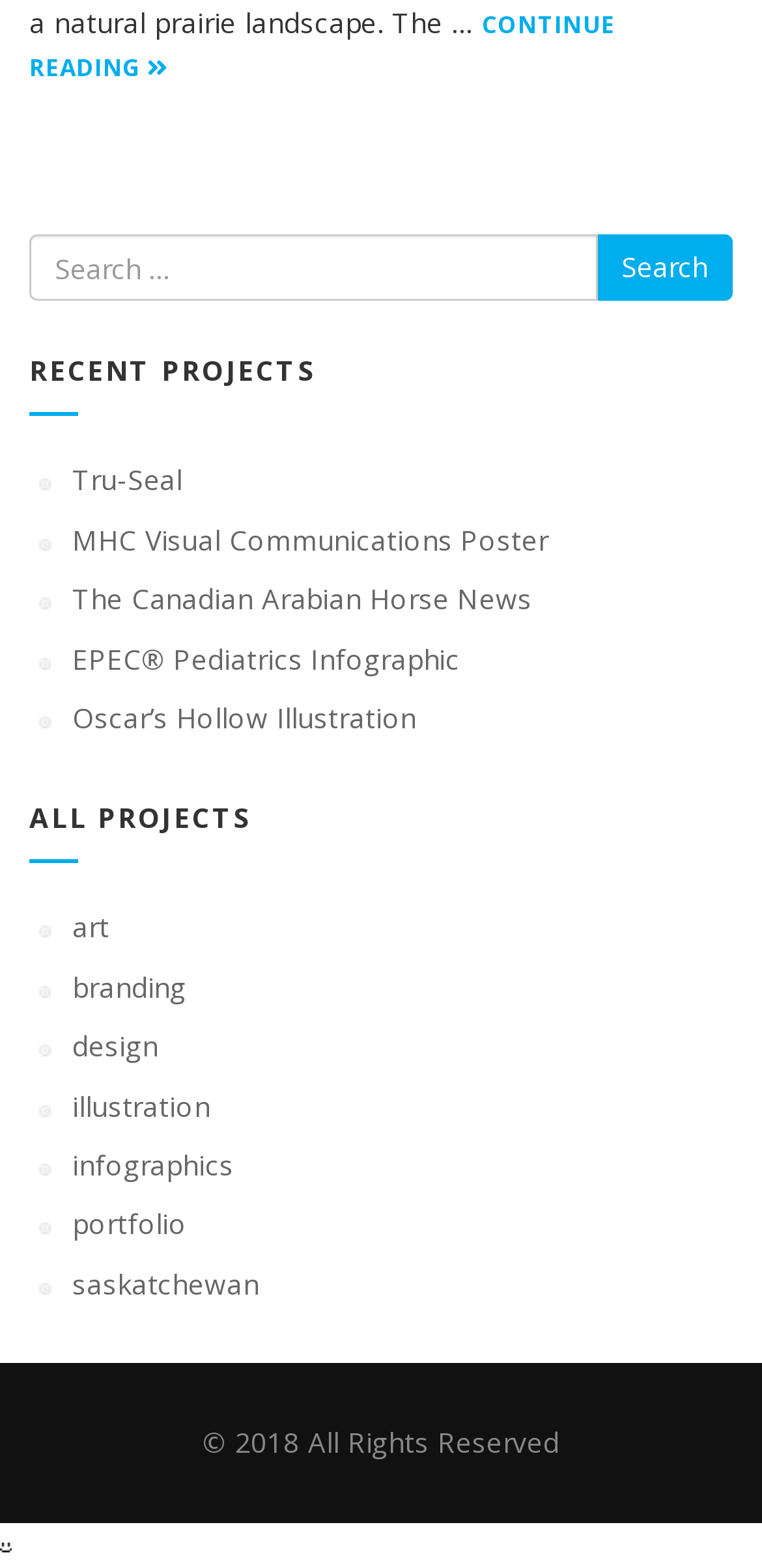Please identify the bounding box coordinates of the element's region that needs to be clicked to fulfill the following instruction: "click on CONTINUE READING". The bounding box coordinates should consist of four float numbers between 0 and 1, i.e., [left, top, right, bottom].

[0.038, 0.005, 0.807, 0.052]